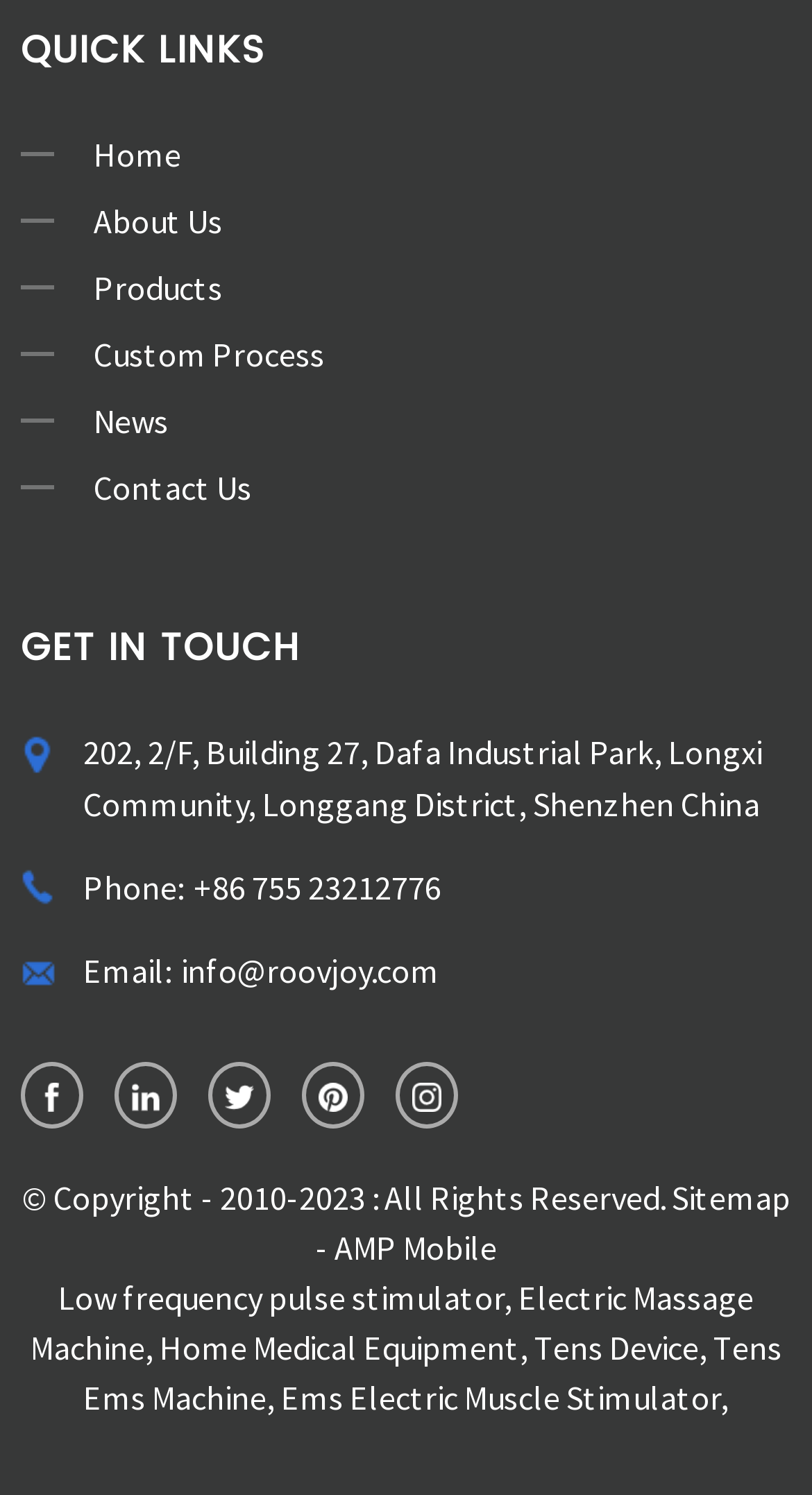Pinpoint the bounding box coordinates of the element that must be clicked to accomplish the following instruction: "Click the link 'What Virtualization Management Tools Should You Consider?'". The coordinates should be in the format of four float numbers between 0 and 1, i.e., [left, top, right, bottom].

None